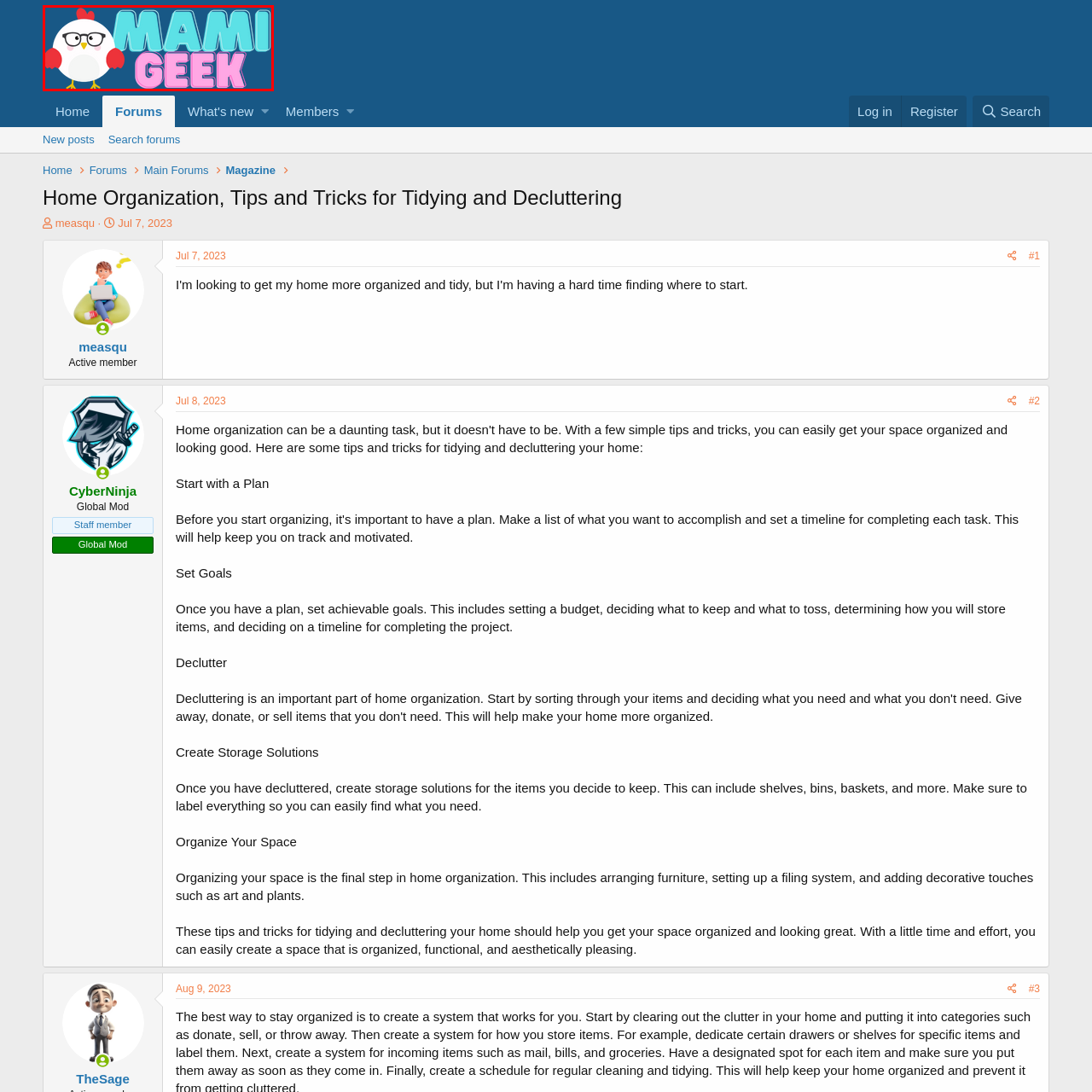Explain in detail what is happening in the image enclosed by the red border.

The image features a playful and colorful logo for "Mami Geek," showcasing a whimsical chicken character wearing glasses. This character is rendered in a cheerful style, embodying a sense of fun and creativity. The text "MAMI" is presented in a bold, light blue font, while "GEEK" is depicted in a vibrant pink, accentuating a lively contrast. The background is a deep blue, which emphasizes the brightness of the character and text, creating a friendly and engaging aesthetic ideal for a parenting or lifestyle blog focused on organization, tips, and tricks for tidying and decluttering.